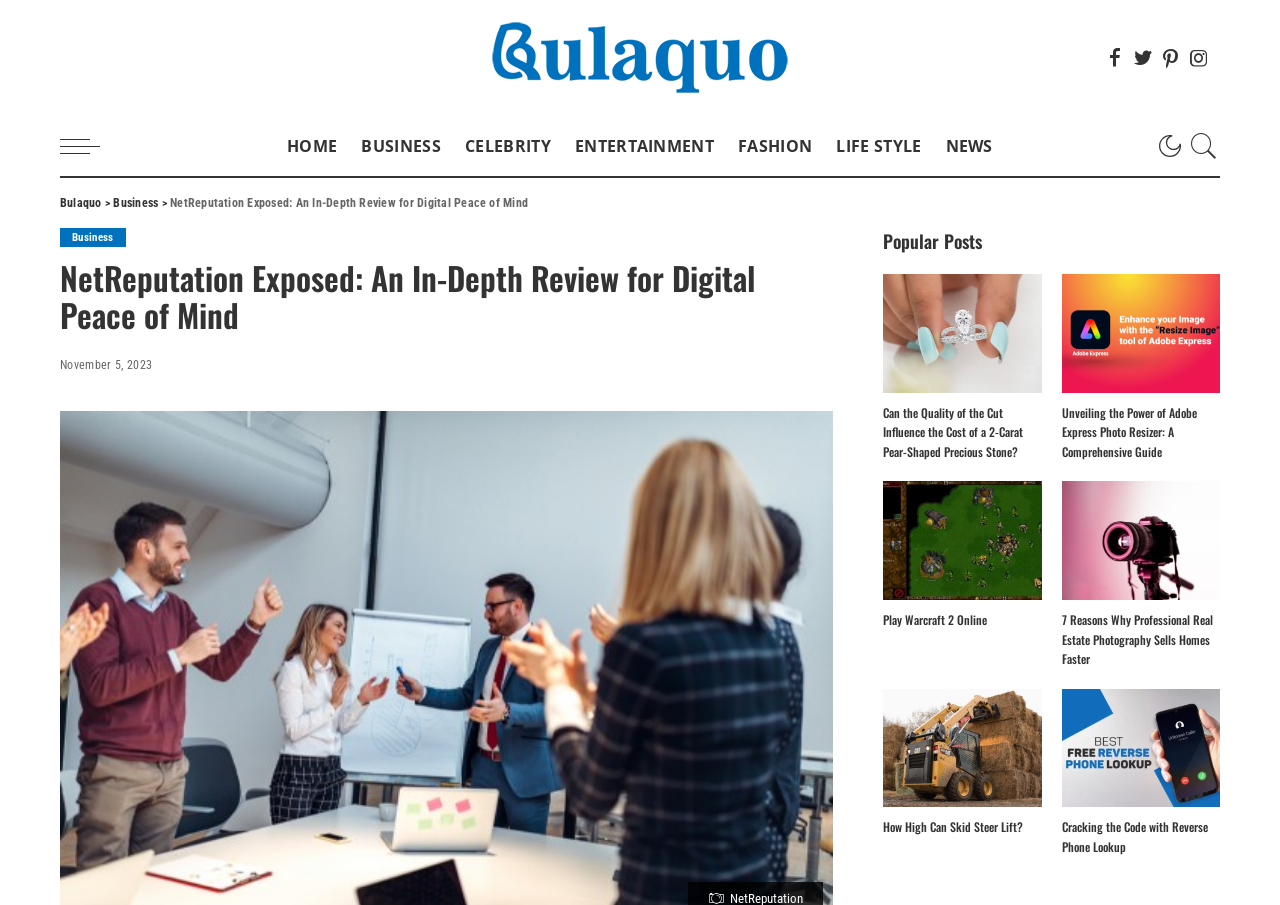Please determine the bounding box coordinates of the element to click on in order to accomplish the following task: "Click on the Facebook link". Ensure the coordinates are four float numbers ranging from 0 to 1, i.e., [left, top, right, bottom].

[0.86, 0.036, 0.882, 0.092]